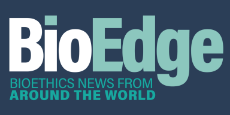Describe all significant details and elements found in the image.

The image features the logo of "BioEdge," a platform dedicated to providing news and insights on bioethics from around the globe. The logo prominently displays the name "BioEdge" in bold, modern typography, with "Bio" in white and "Edge" in a light aqua color, set against a deep blue background. Below the main logo, there is a tagline that reads "BIOETHICS NEWS FROM AROUND THE WORLD," further emphasizing the platform's focus on global bioethics issues. This visual identity reflects a contemporary and professional aesthetic, aligning with the serious nature of the discussions surrounding bioethical topics.